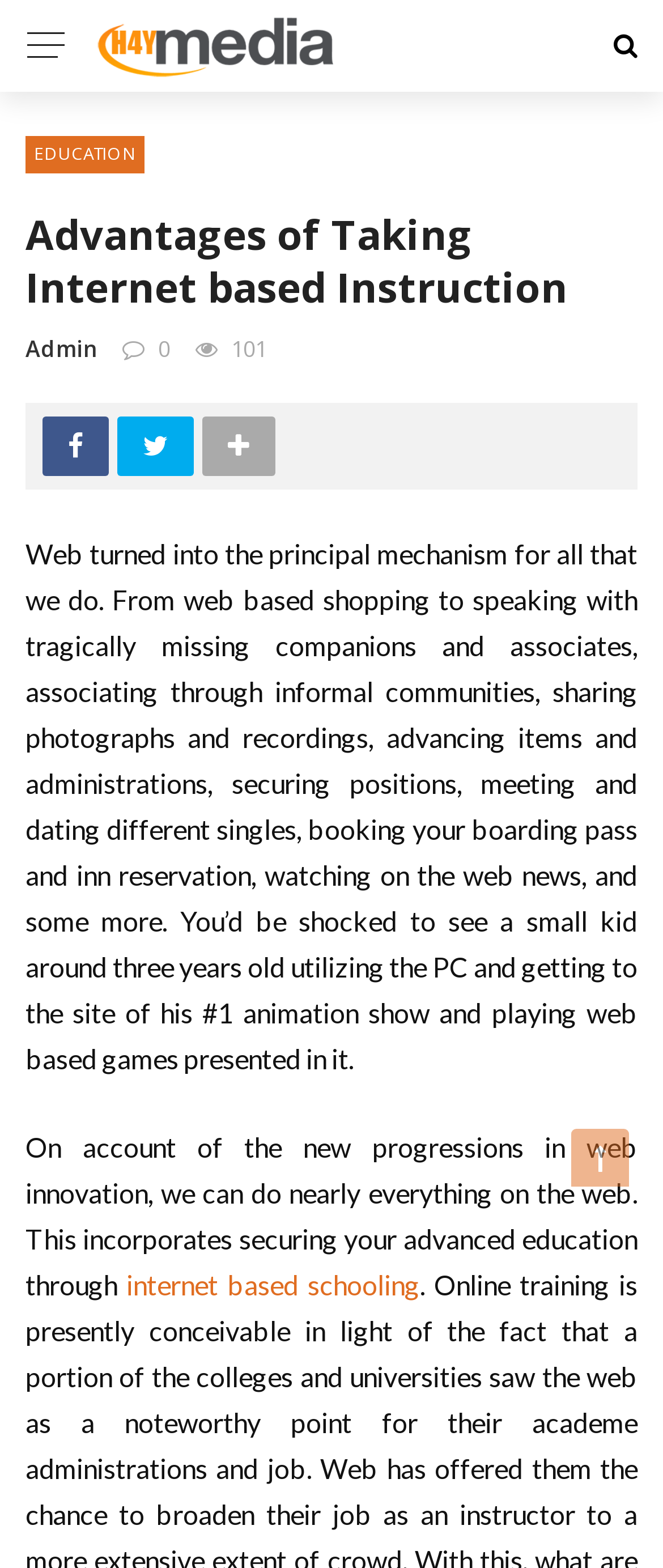Give a one-word or short phrase answer to the question: 
What type of education is being discussed?

Advanced education